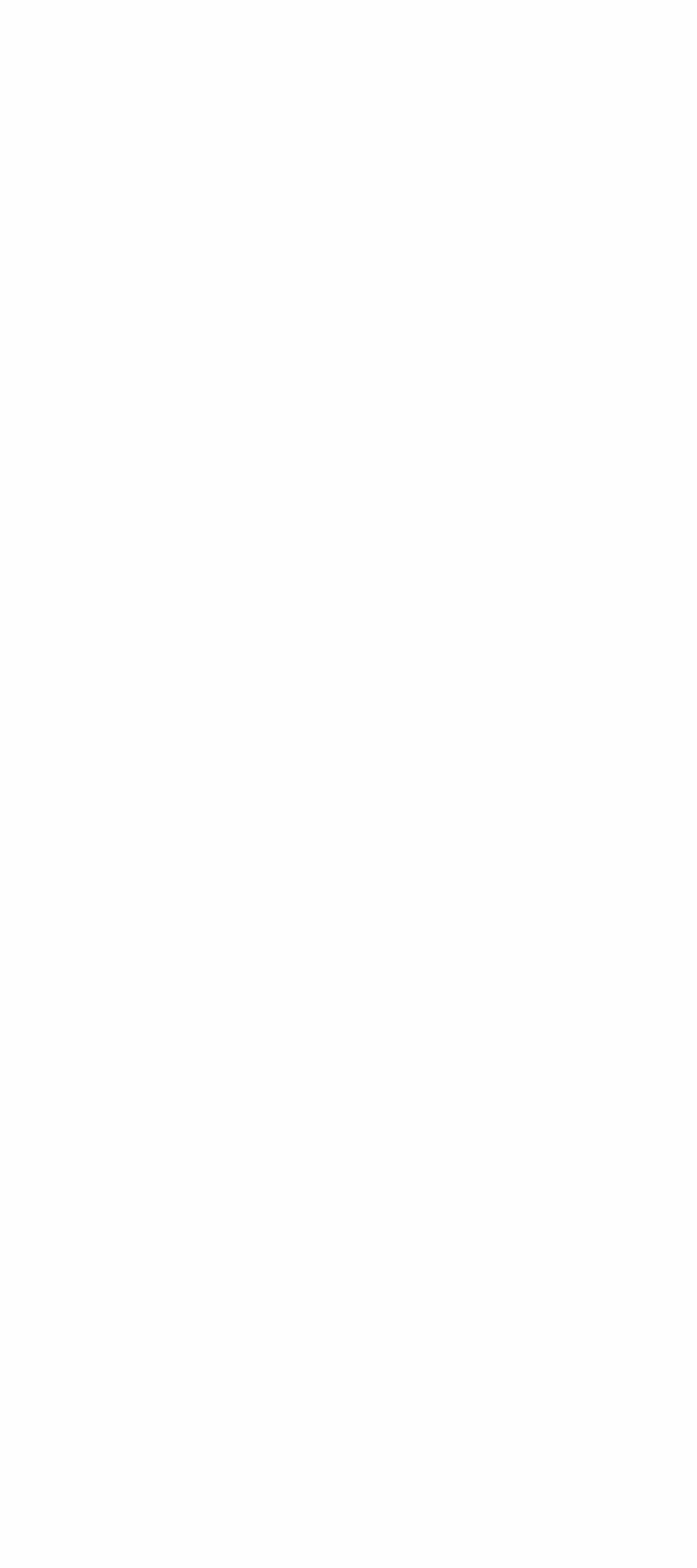Please answer the following question using a single word or phrase: 
What is the topic of the article?

Iran's nuclear program